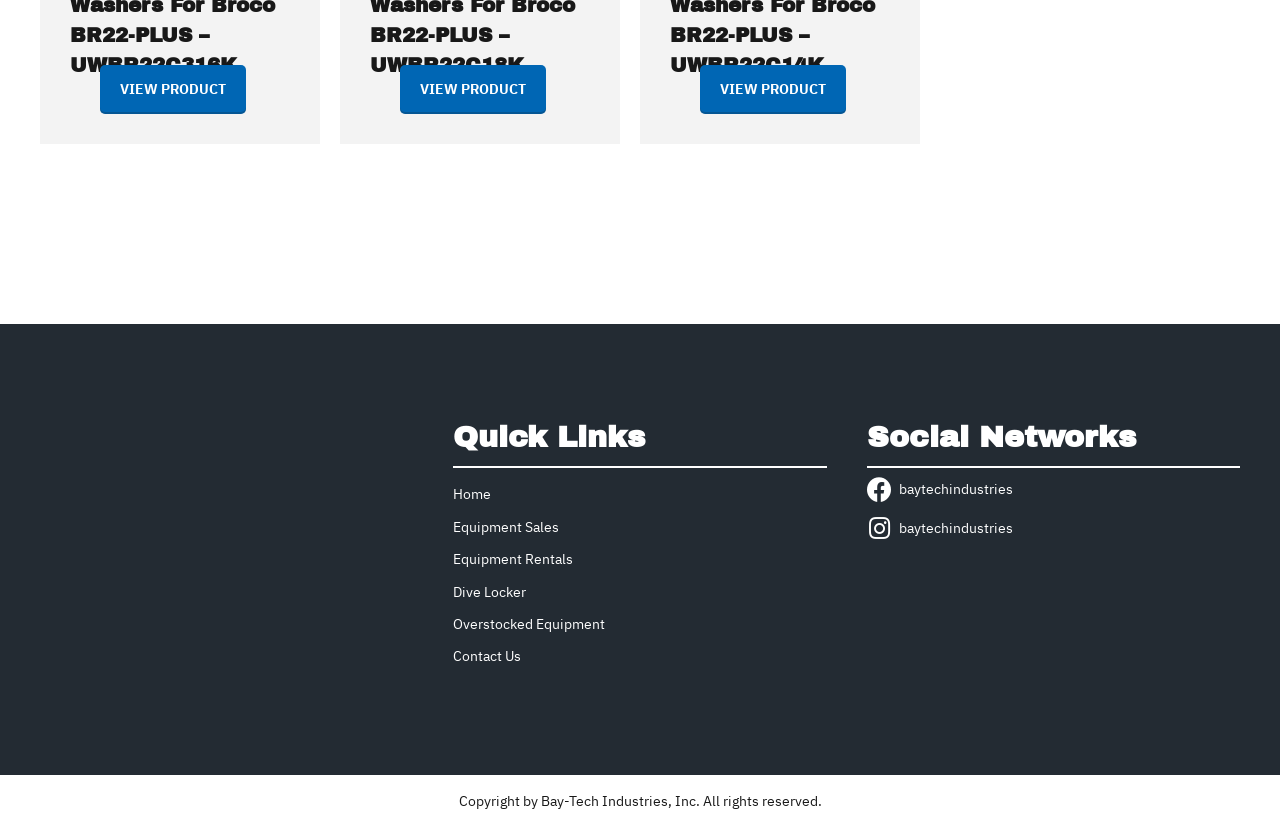How many quick links are there?
Look at the image and respond with a one-word or short phrase answer.

6